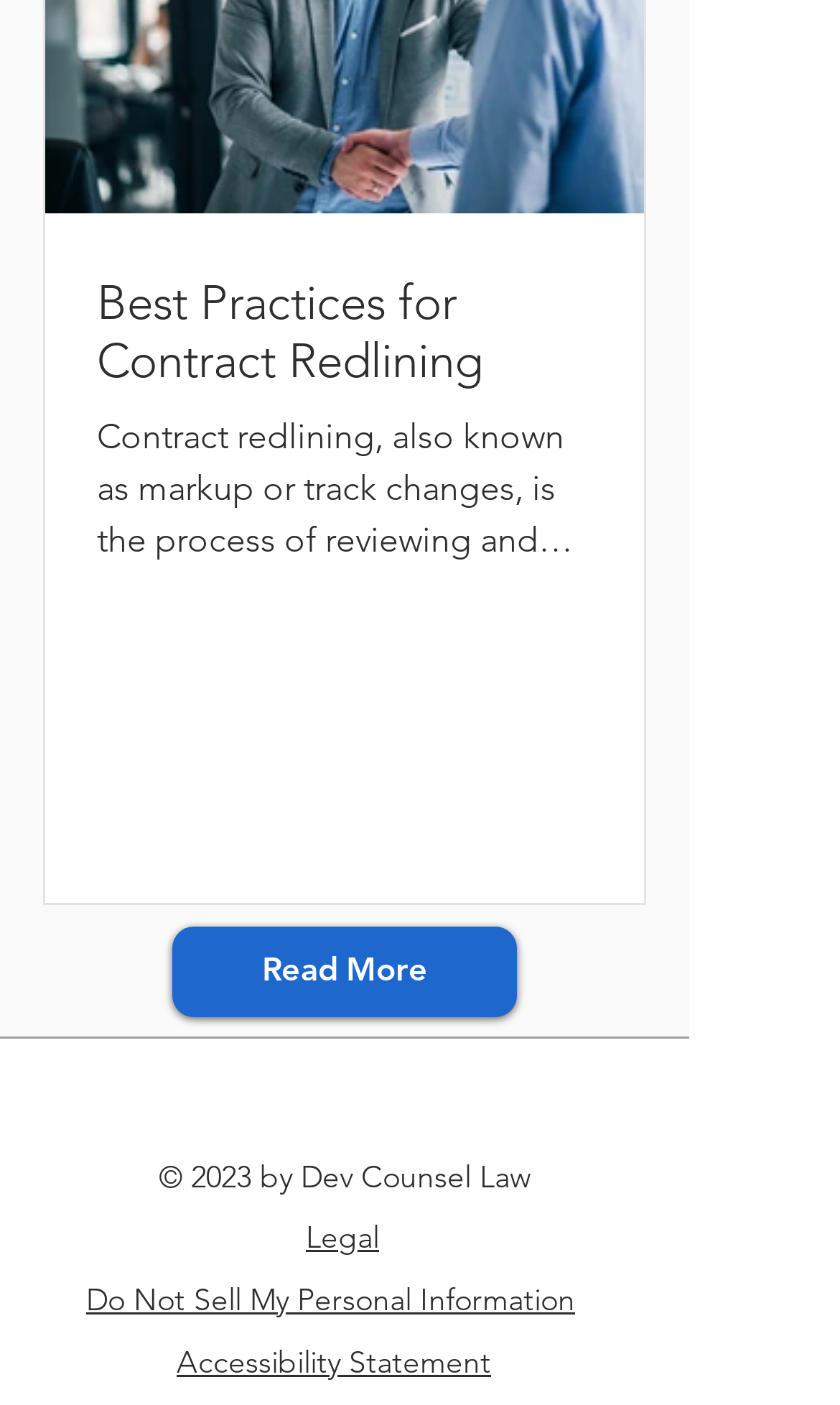Answer the question using only a single word or phrase: 
What is the name of the law firm?

Dev Counsel Law